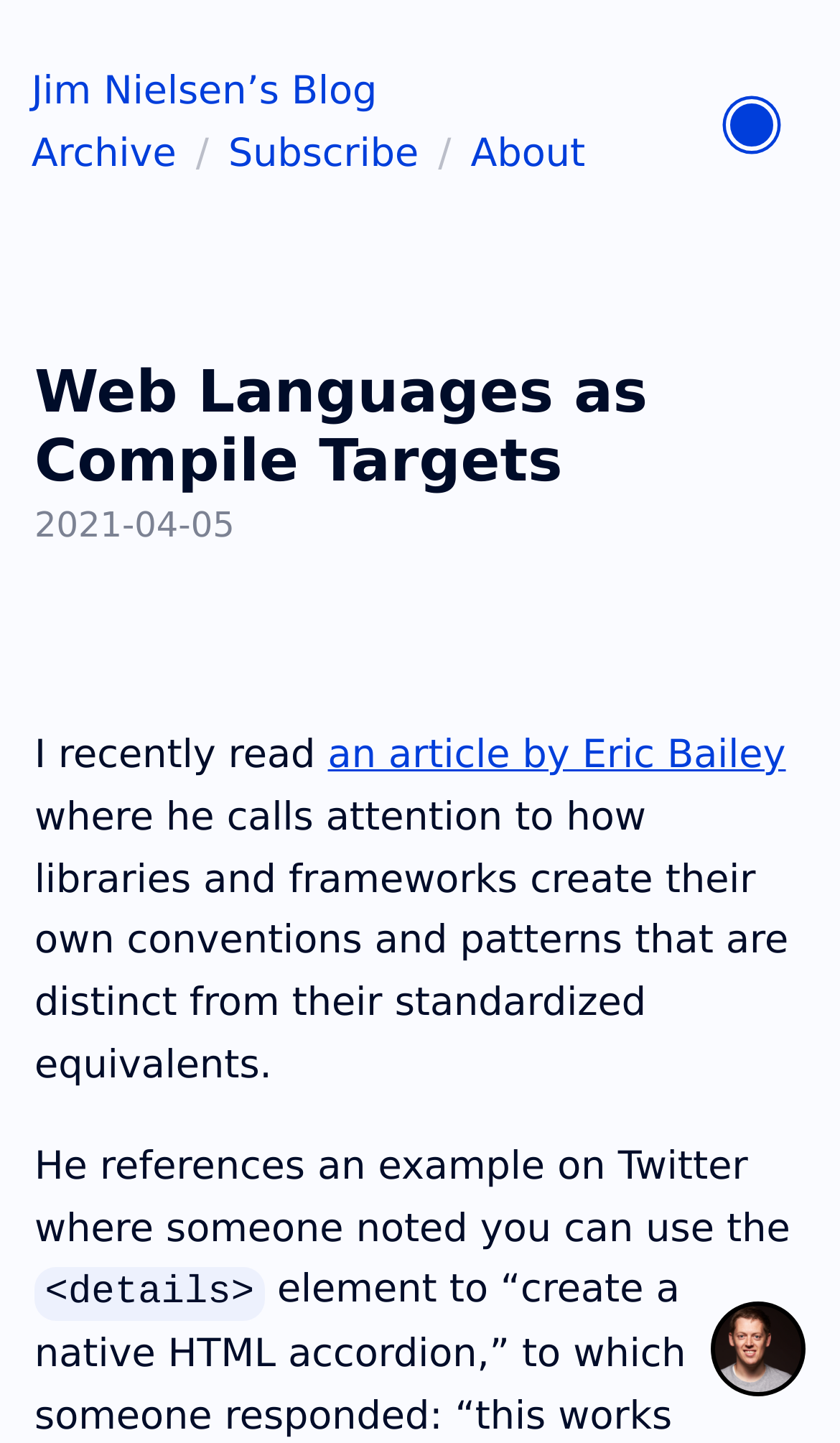What is the date of the article?
Answer the question with a single word or phrase by looking at the picture.

2021-04-05